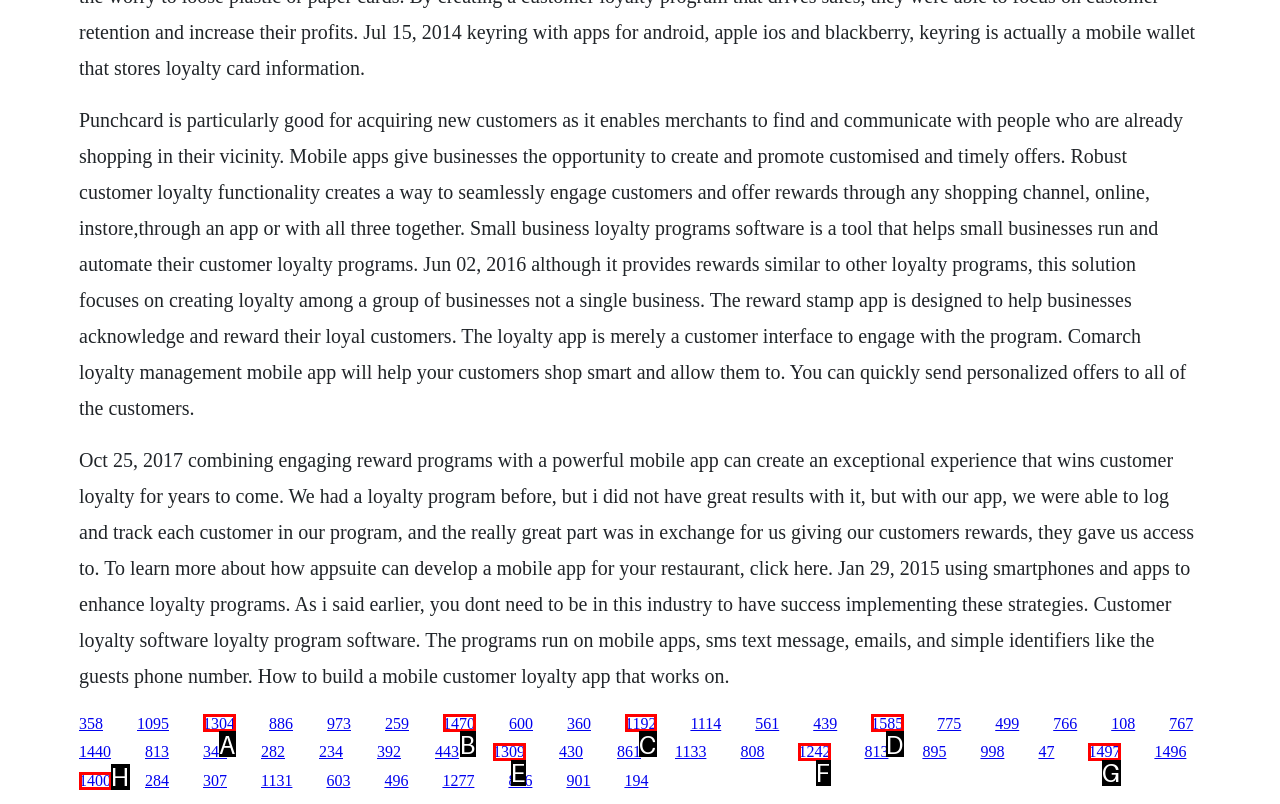Based on the description: Pathway CompaniesPathway CompaniesPathway CompaniesPathway Companies, select the HTML element that fits best. Provide the letter of the matching option.

None